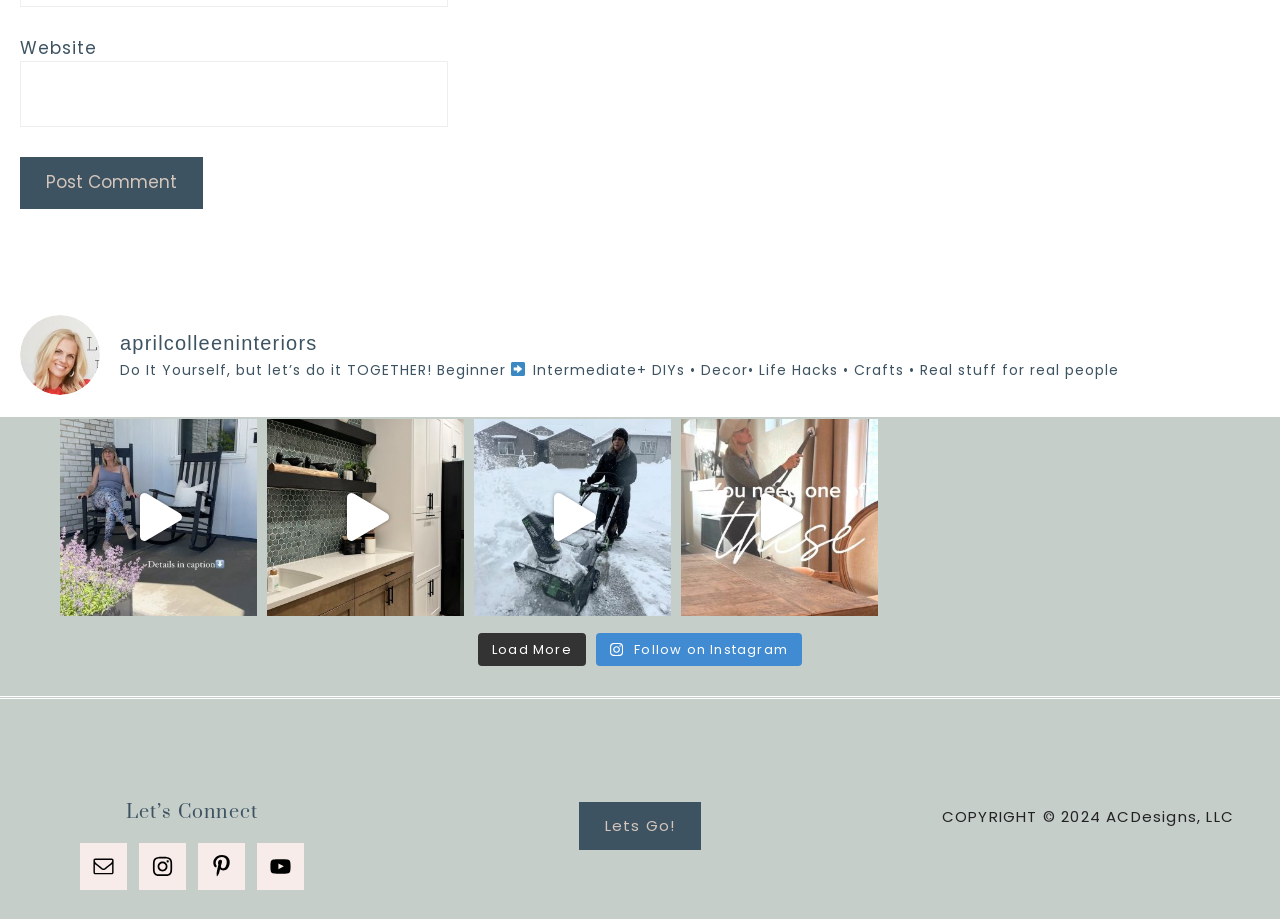What is the website's name?
By examining the image, provide a one-word or phrase answer.

aprilcolleeninteriors